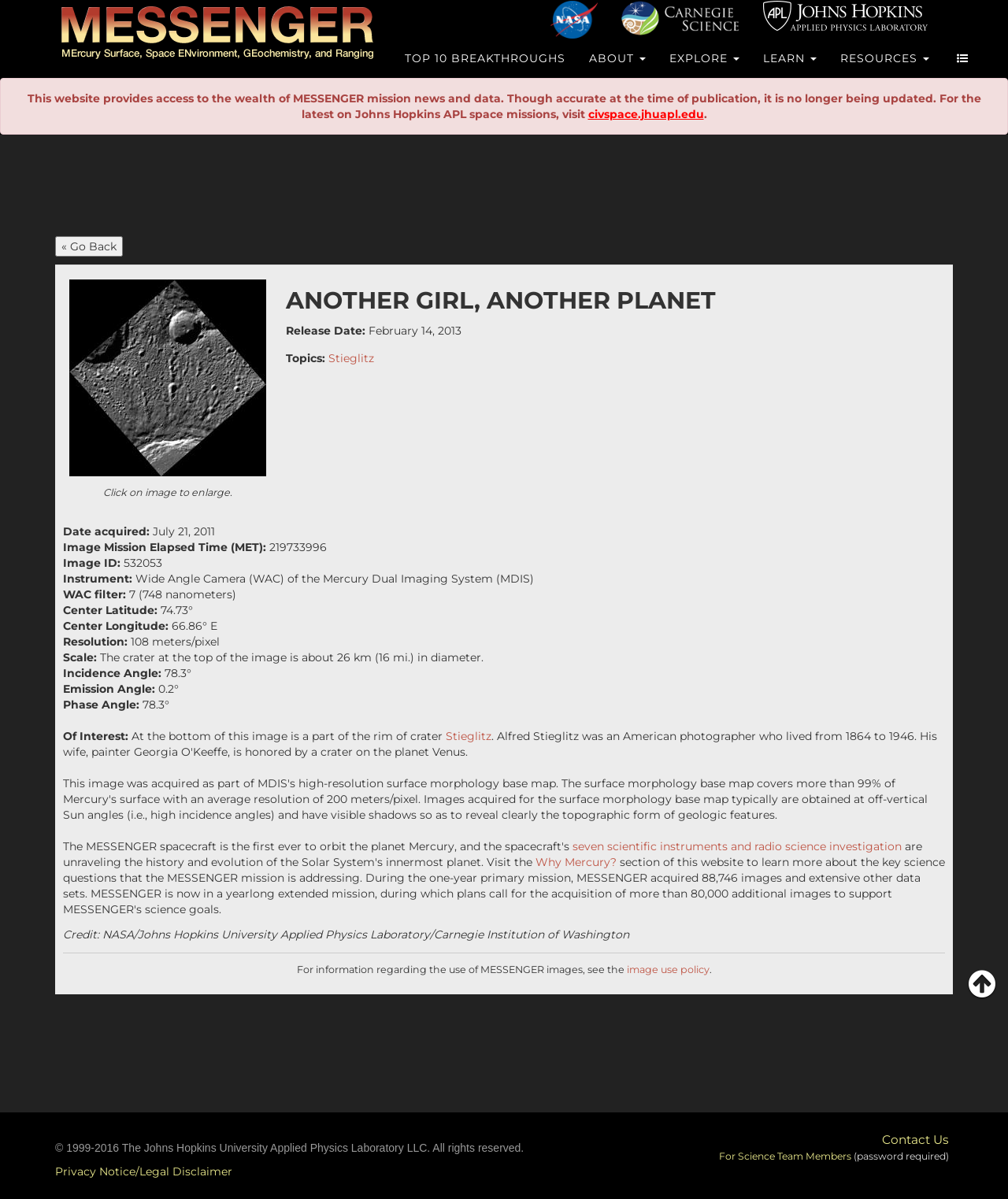What is the date acquired of the image?
Give a detailed and exhaustive answer to the question.

The date acquired of the image is obtained from the section below the image, where it is written 'Date acquired: July 21, 2011'.